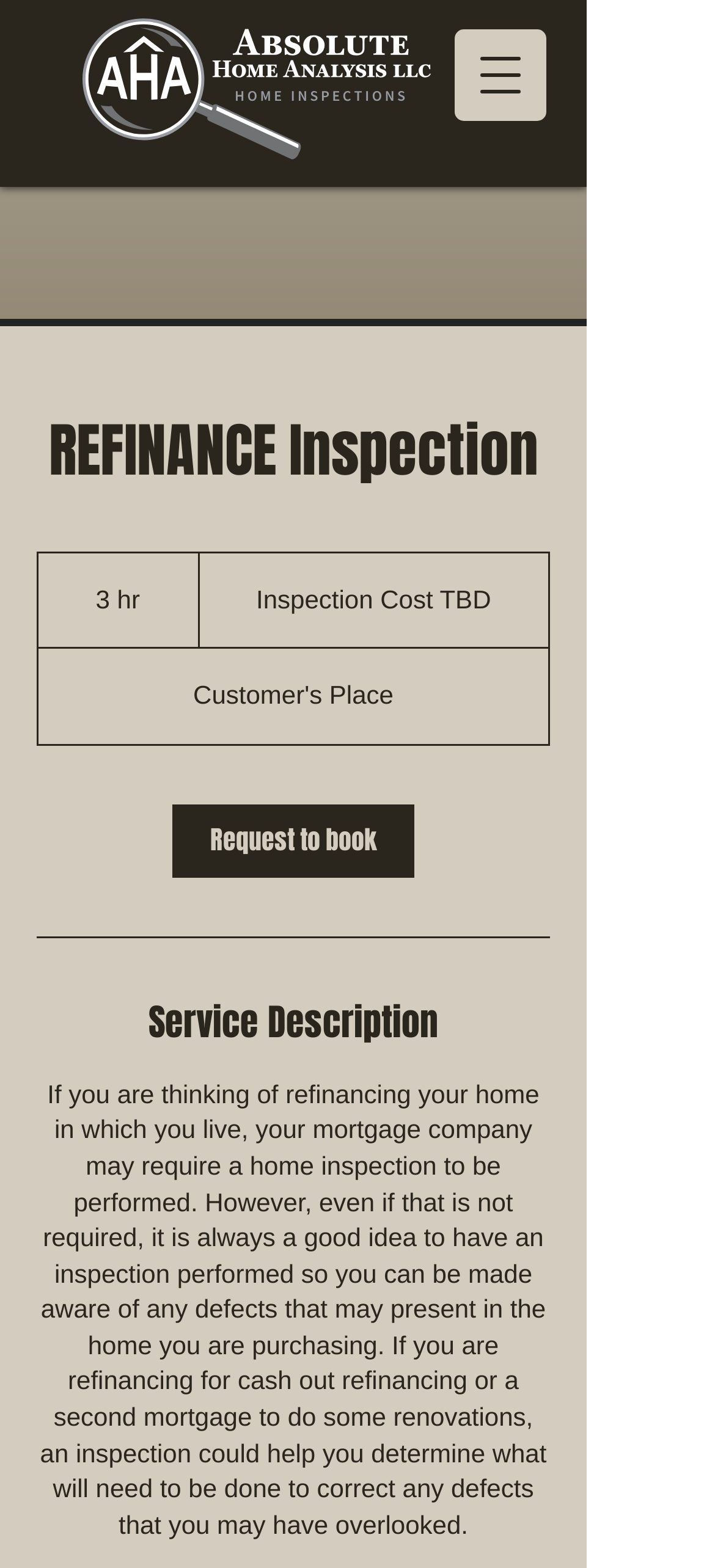What can an inspection help with?
With the help of the image, please provide a detailed response to the question.

As mentioned in the service description, an inspection can help identify defects that may have been overlooked, which can be useful for refinancing or purchasing a home, especially when planning renovations.